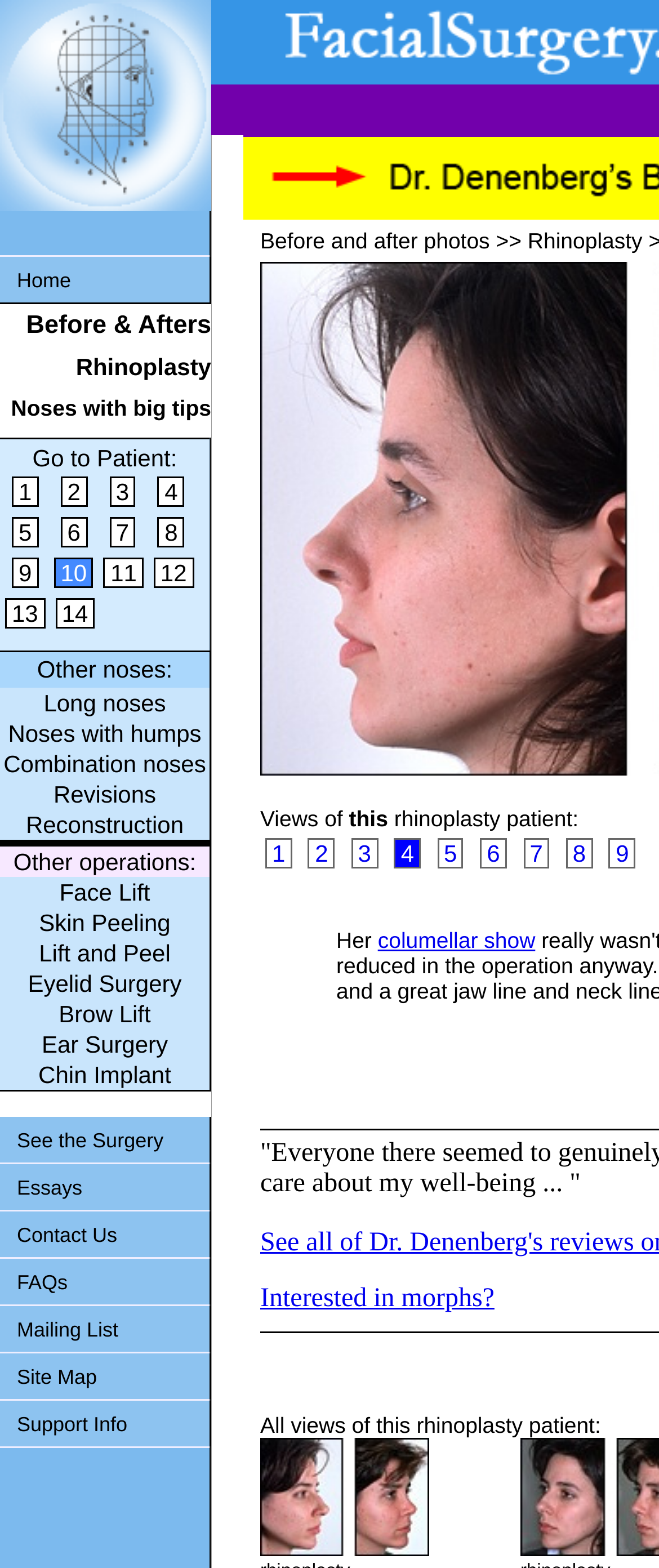Determine the bounding box coordinates for the area that should be clicked to carry out the following instruction: "View 'Noses with big tips'".

[0.017, 0.252, 0.321, 0.268]